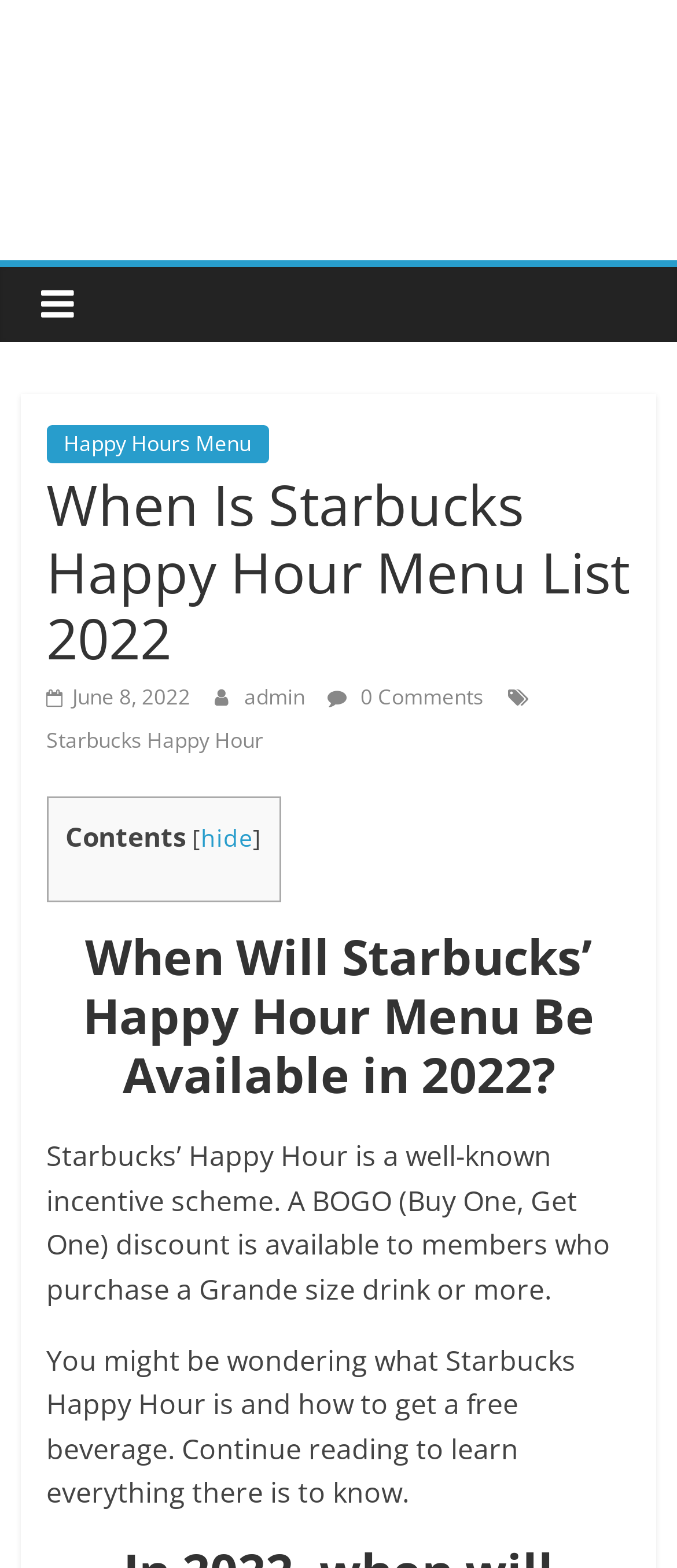Locate the bounding box of the UI element described in the following text: "admin".

[0.361, 0.434, 0.458, 0.453]